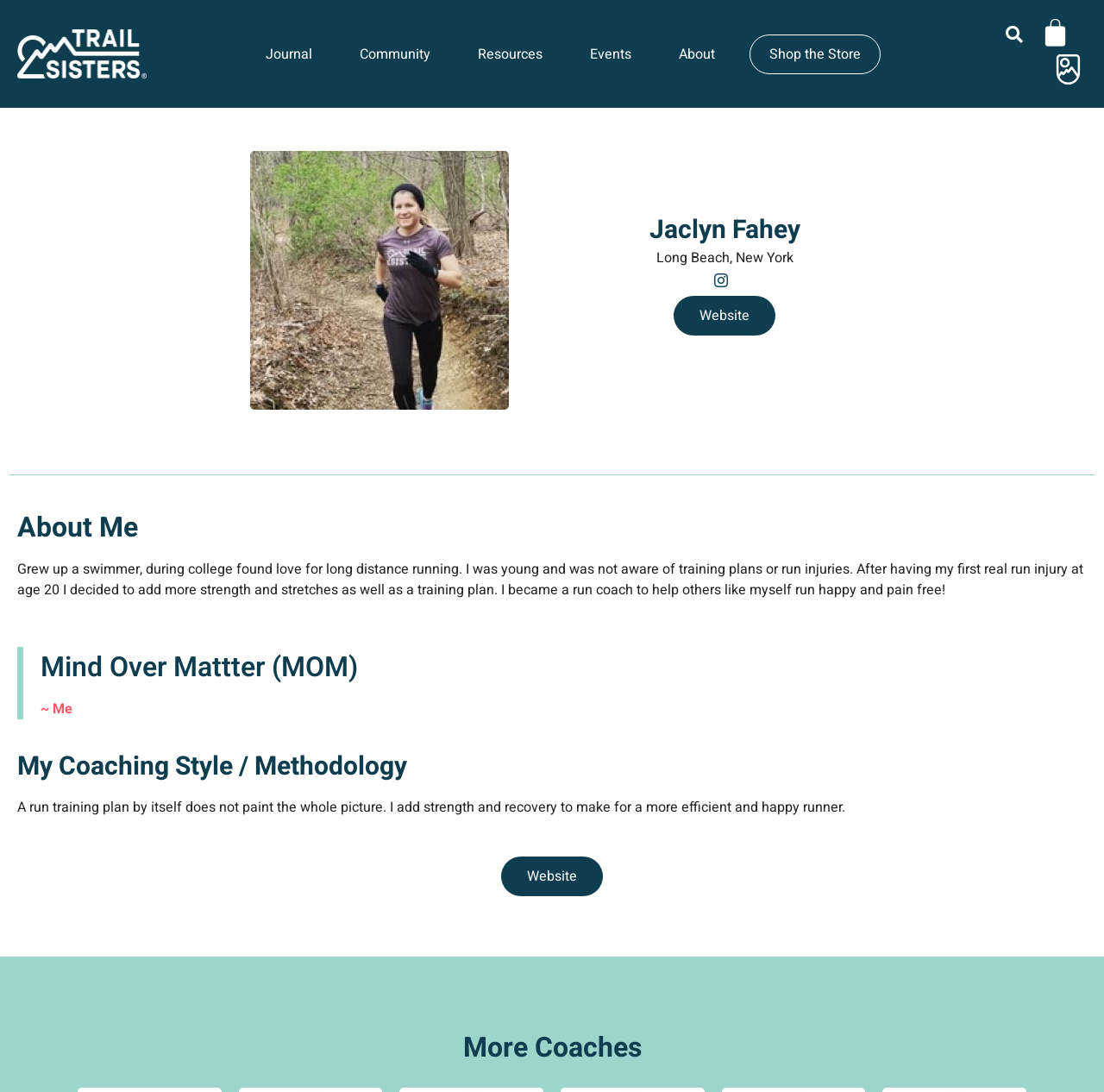Answer the question in a single word or phrase:
What is the name of Jaclyn Fahey's blog or website?

Mind Over Matter (MOM)